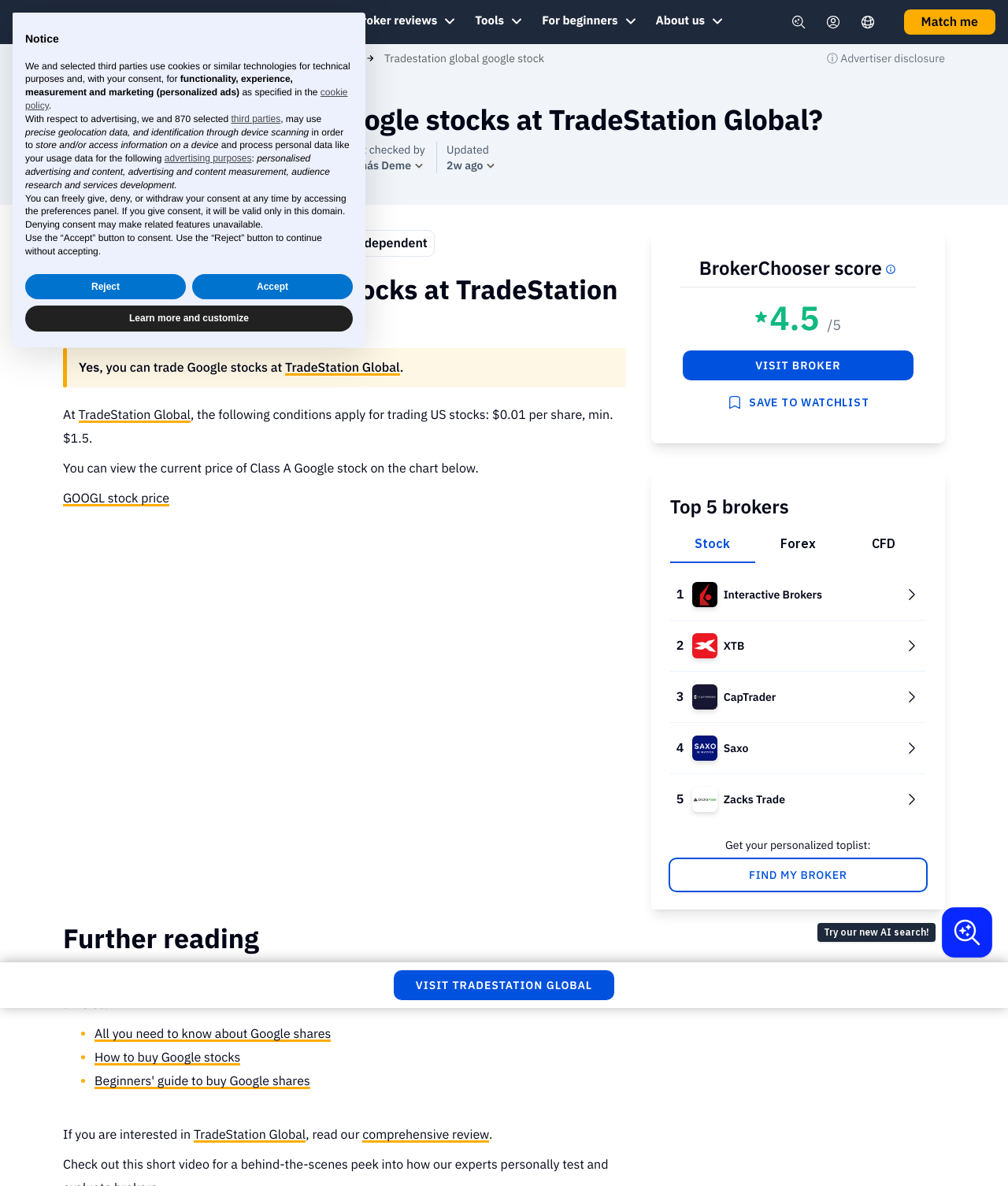Articulate a complete and detailed caption of the webpage elements.

This webpage is about TradeStation Global and its availability for trading Google stocks. At the top, there is a BrokerChooser logo and a navigation menu with buttons for "Best brokers", "Broker reviews", "Tools", "For beginners", and "About us". On the right side, there are buttons for "Search", "Personal account", and "Language selector".

Below the navigation menu, there is a prominent button "Match me" and a chat button "open-chat" with a text "Try our new AI search!". On the left side, there are links to "Home", "Broker reviews", and "Tradestation global review". 

The main content of the webpage is divided into sections. The first section has a heading "Can you trade Google stocks at TradeStation Global?" and a brief answer "Yes, you can trade Google stocks at TradeStation Global." followed by some conditions for trading US stocks. 

Below this section, there is a chart and a link to view the current price of Class A Google stock. The next section is about "Further reading" and provides links to related articles about Google stocks. 

On the right side, there is a section with a BrokerChooser score of 4.5/5 and a button "VISIT BROKER". Below this, there are buttons for "Stock", "Forex", and "CFD" and a list of top 5 brokers with their logos and links to their reviews.